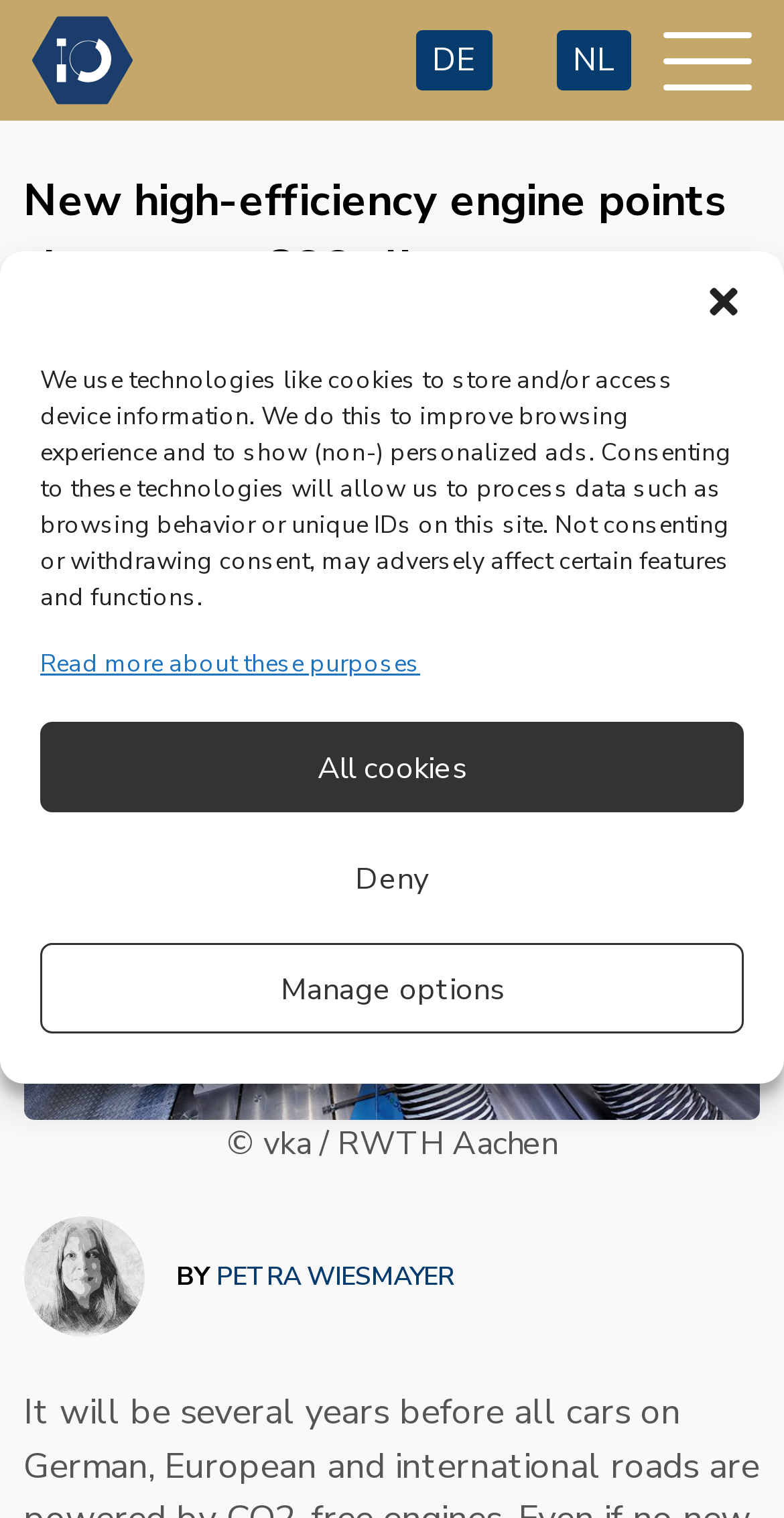Find the bounding box coordinates for the HTML element described as: "Manage options". The coordinates should consist of four float values between 0 and 1, i.e., [left, top, right, bottom].

[0.051, 0.621, 0.949, 0.681]